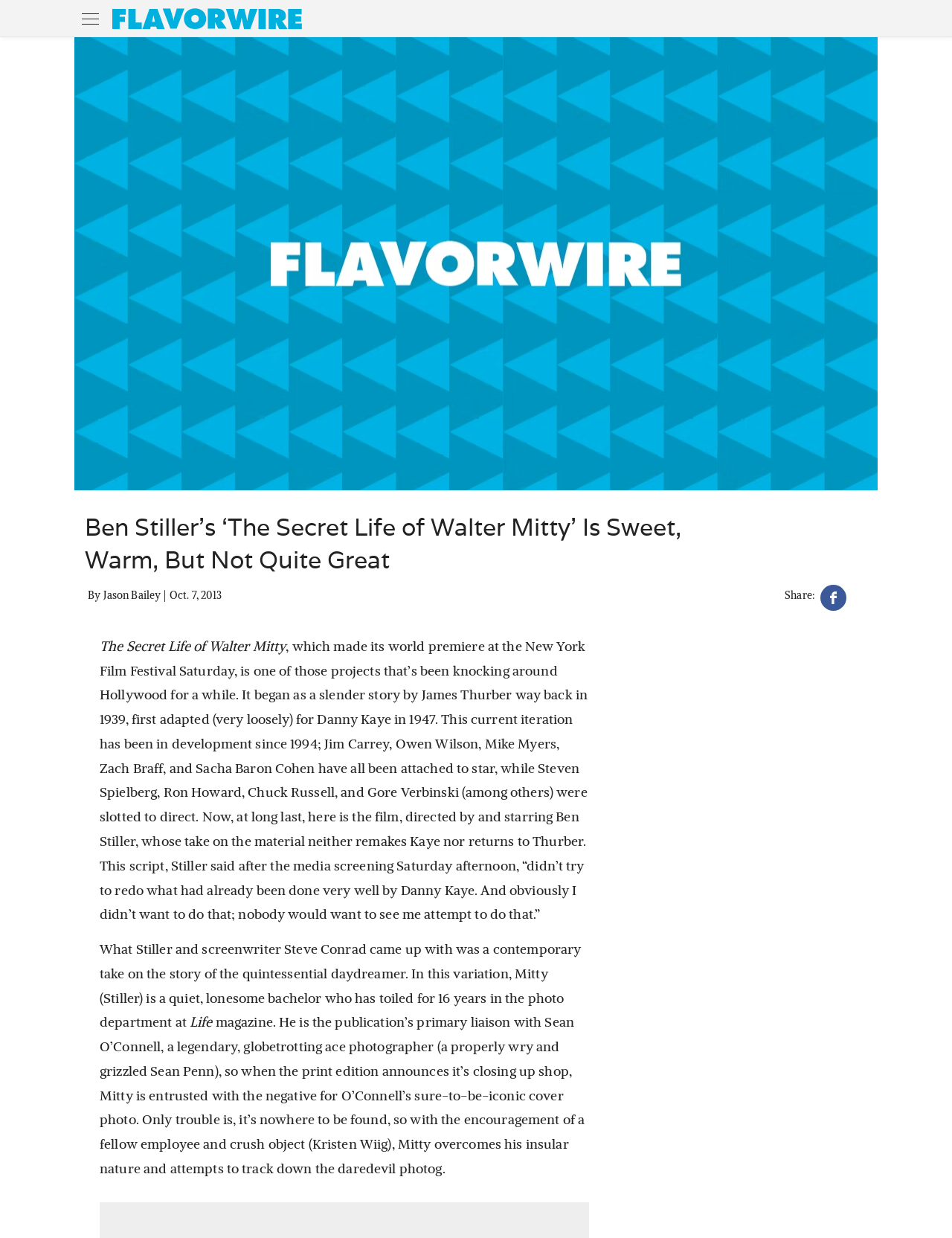Based on the provided description, "parent_node: Share: title="Share"", find the bounding box of the corresponding UI element in the screenshot.

[0.862, 0.472, 0.889, 0.493]